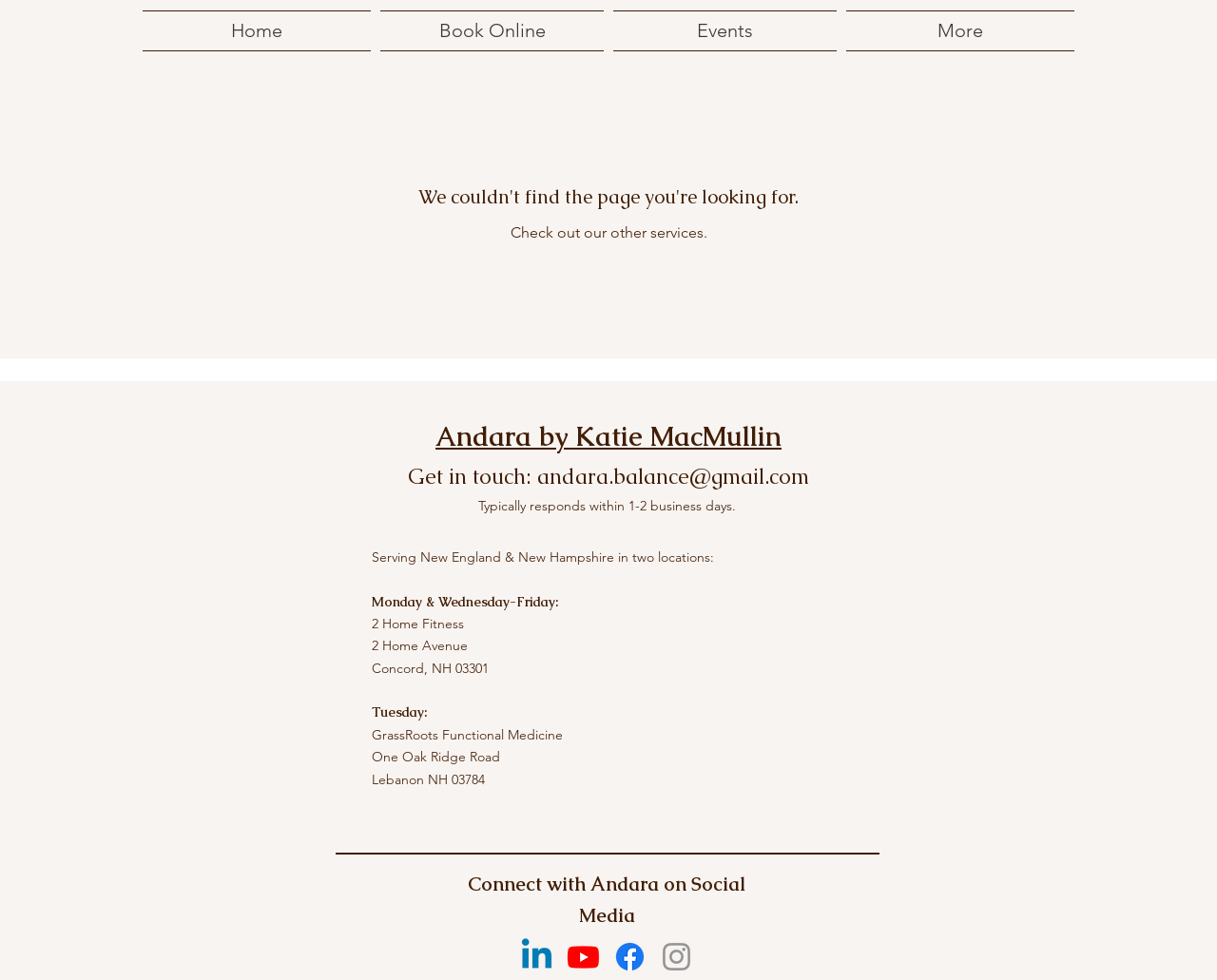Locate the UI element that matches the description parent_node: Andara by Katie MacMullin in the webpage screenshot. Return the bounding box coordinates in the format (top-left x, top-left y, bottom-right x, bottom-right y), with values ranging from 0 to 1.

[0.502, 0.592, 0.788, 0.826]